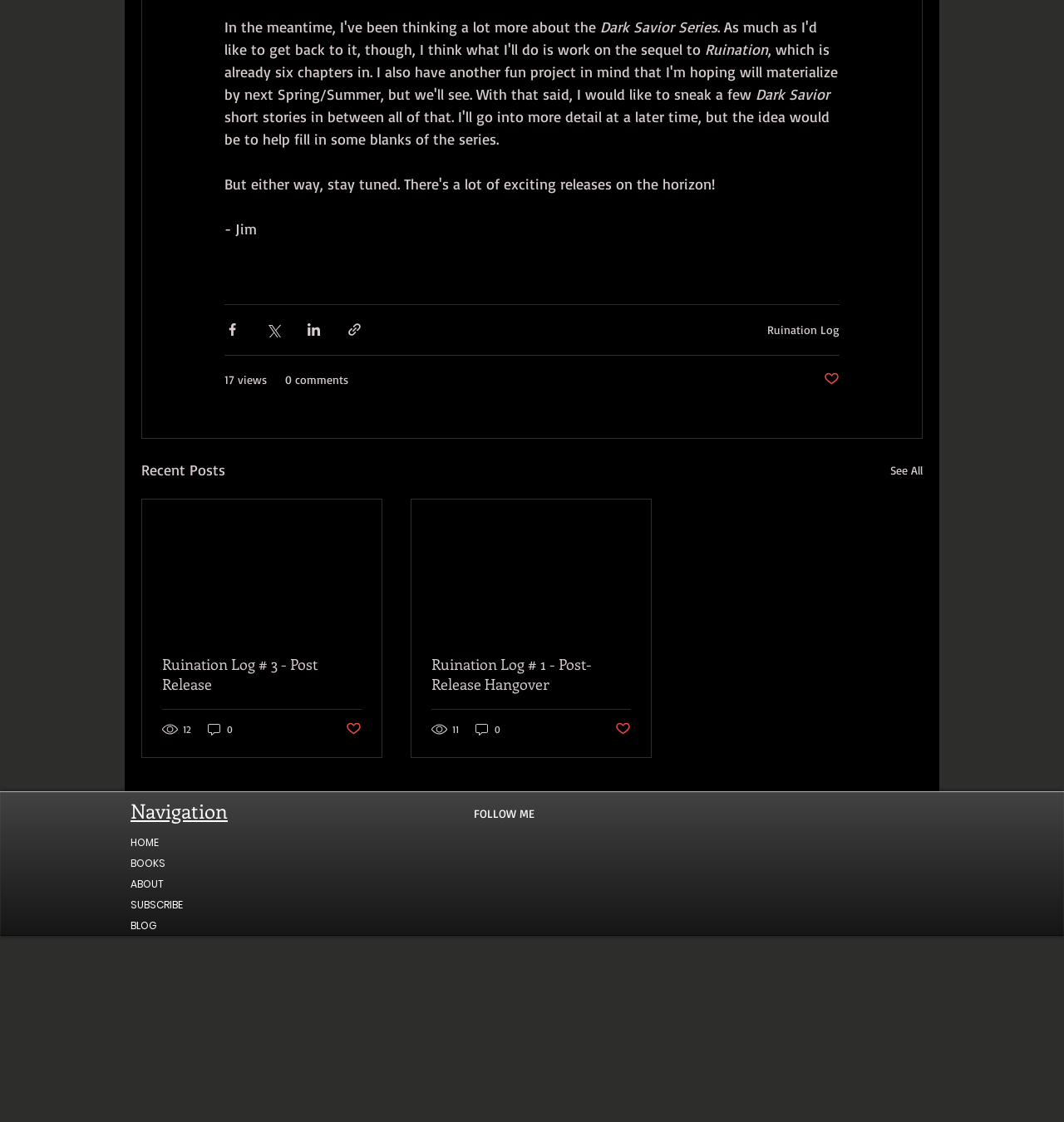What is the title of the first article?
Kindly answer the question with as much detail as you can.

I found the title of the first article by looking at the link 'Ruination Log # 3 - Post Release' under the 'Recent Posts' section.